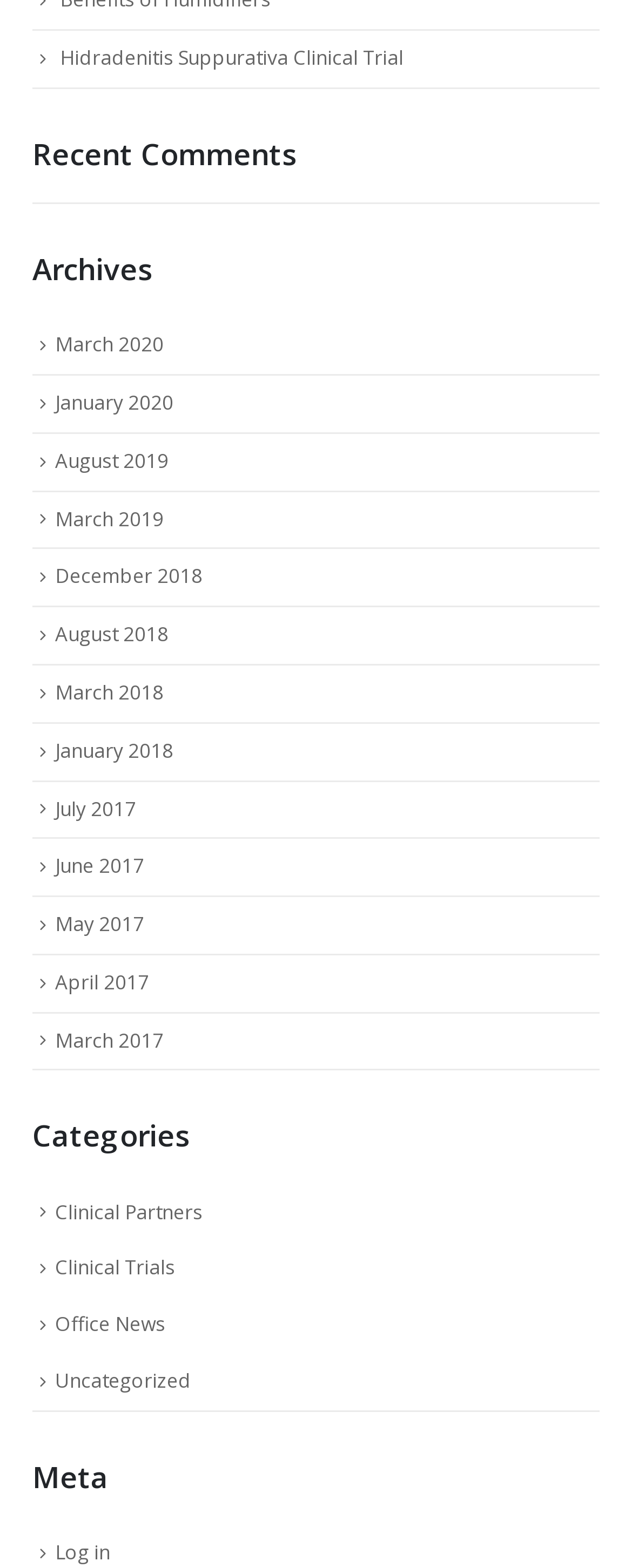How can users log in to the webpage?
Please respond to the question with a detailed and informative answer.

Users can log in to the webpage by clicking the 'Log in' link at the bottom of the webpage, which is located under the 'Meta' heading.